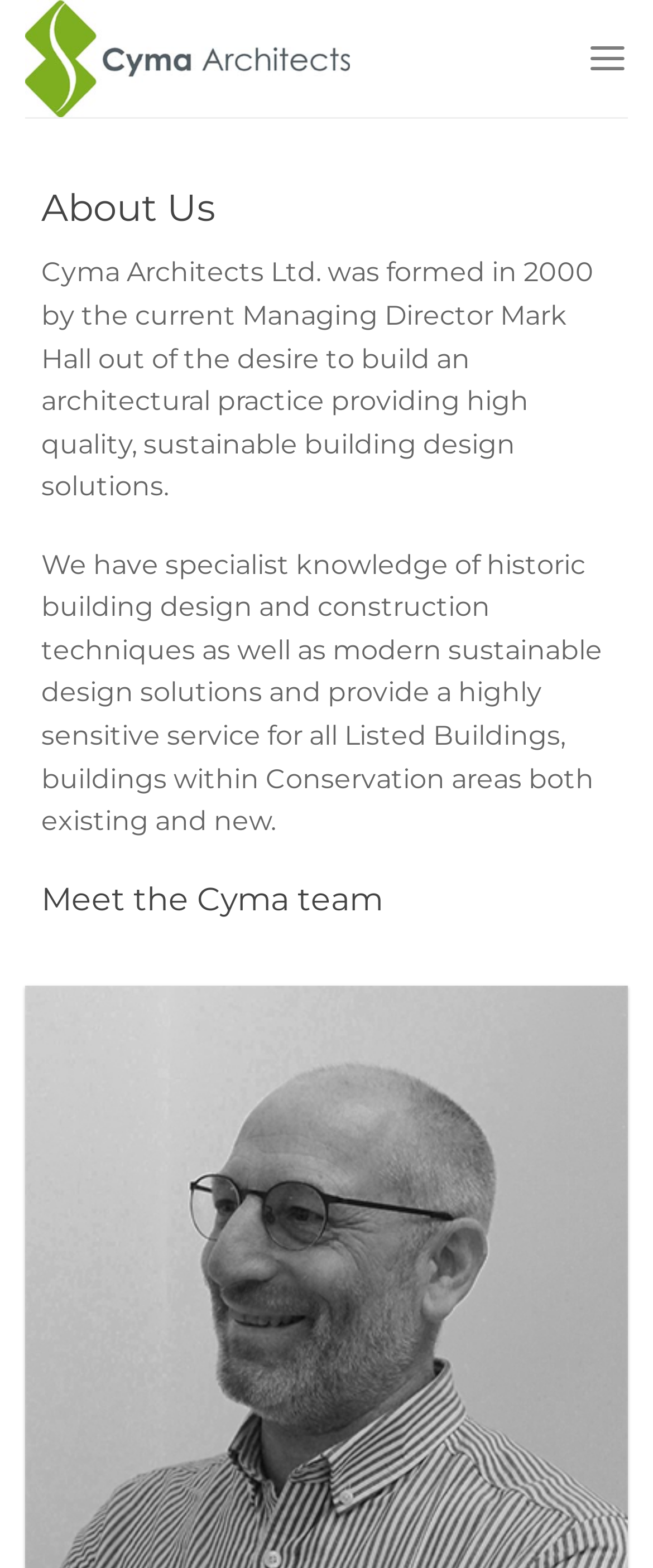Give a complete and precise description of the webpage's appearance.

The webpage is about Cyma Architects, an award-winning architectural practice that combines traditional design with modern functionality and style. At the top left of the page, there is a logo image and a link to the company's name, "Cyma Architects". 

On the top right, there is a menu link labeled "Menu" that, when expanded, reveals a dropdown menu containing links to different sections of the page. The first section is an "About Us" heading, followed by two paragraphs of text that describe the company's history, mission, and services. The text explains that Cyma Architects was formed in 2000 and provides high-quality, sustainable building design solutions, with expertise in historic building design and modern sustainable design solutions.

Below the "About Us" section, there is a heading titled "Meet the Cyma team". At the bottom right of the page, there is a "Go to top" link that allows users to quickly navigate back to the top of the page.